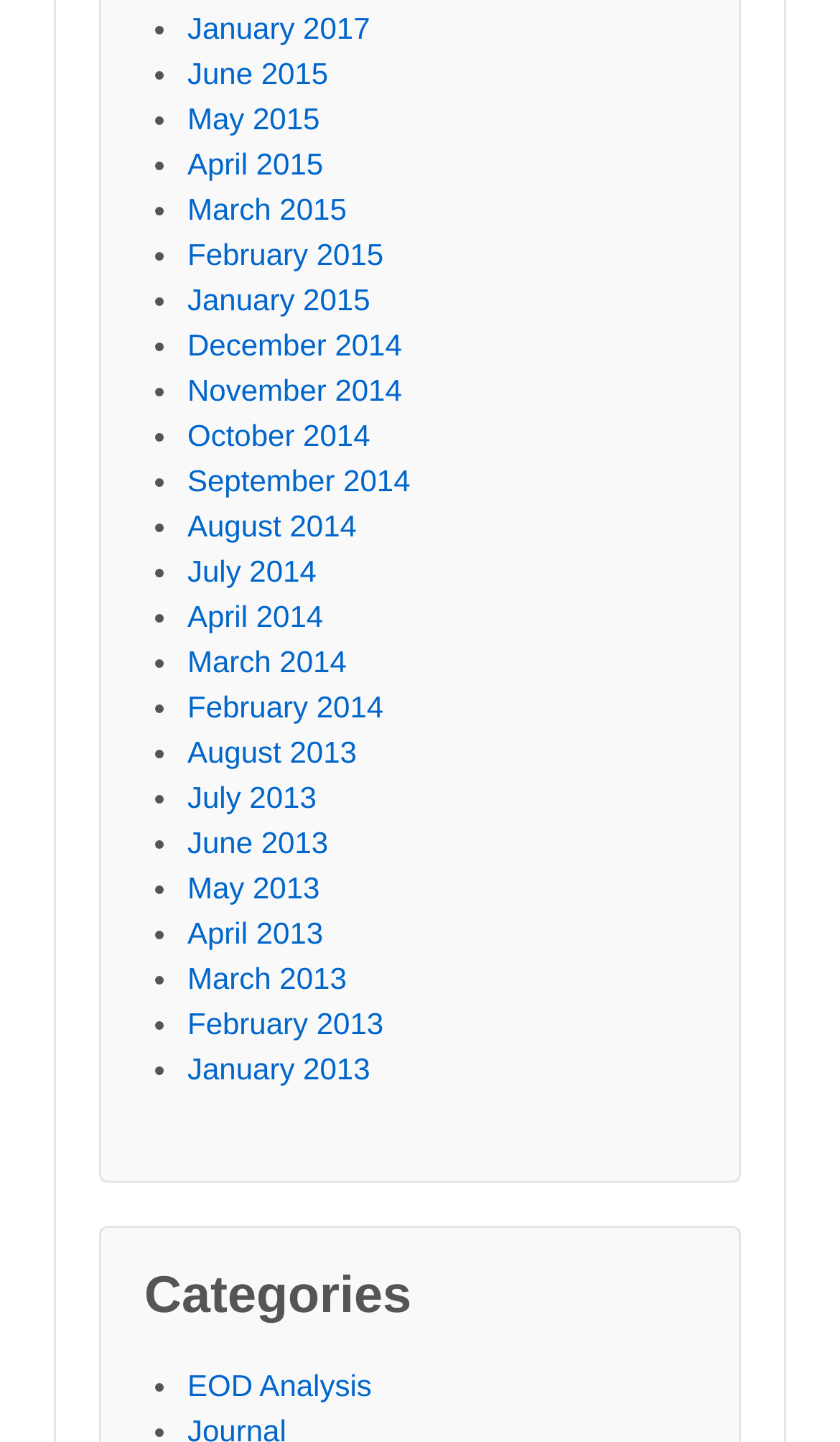How many months are listed on this webpage?
Please provide a single word or phrase as your answer based on the screenshot.

24